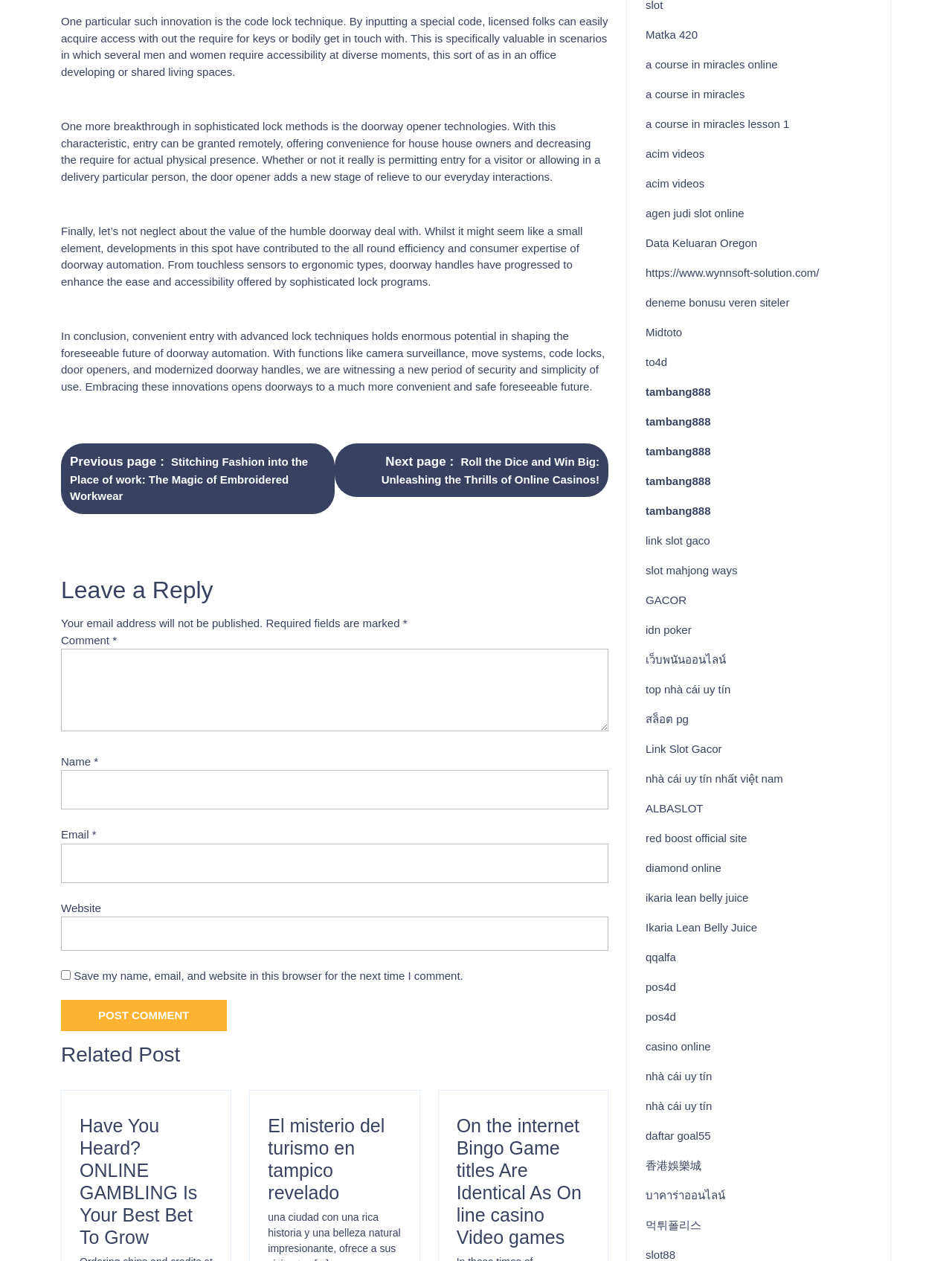Please identify the bounding box coordinates of the element that needs to be clicked to execute the following command: "Click the 'Matka 420' link". Provide the bounding box using four float numbers between 0 and 1, formatted as [left, top, right, bottom].

[0.678, 0.022, 0.733, 0.032]